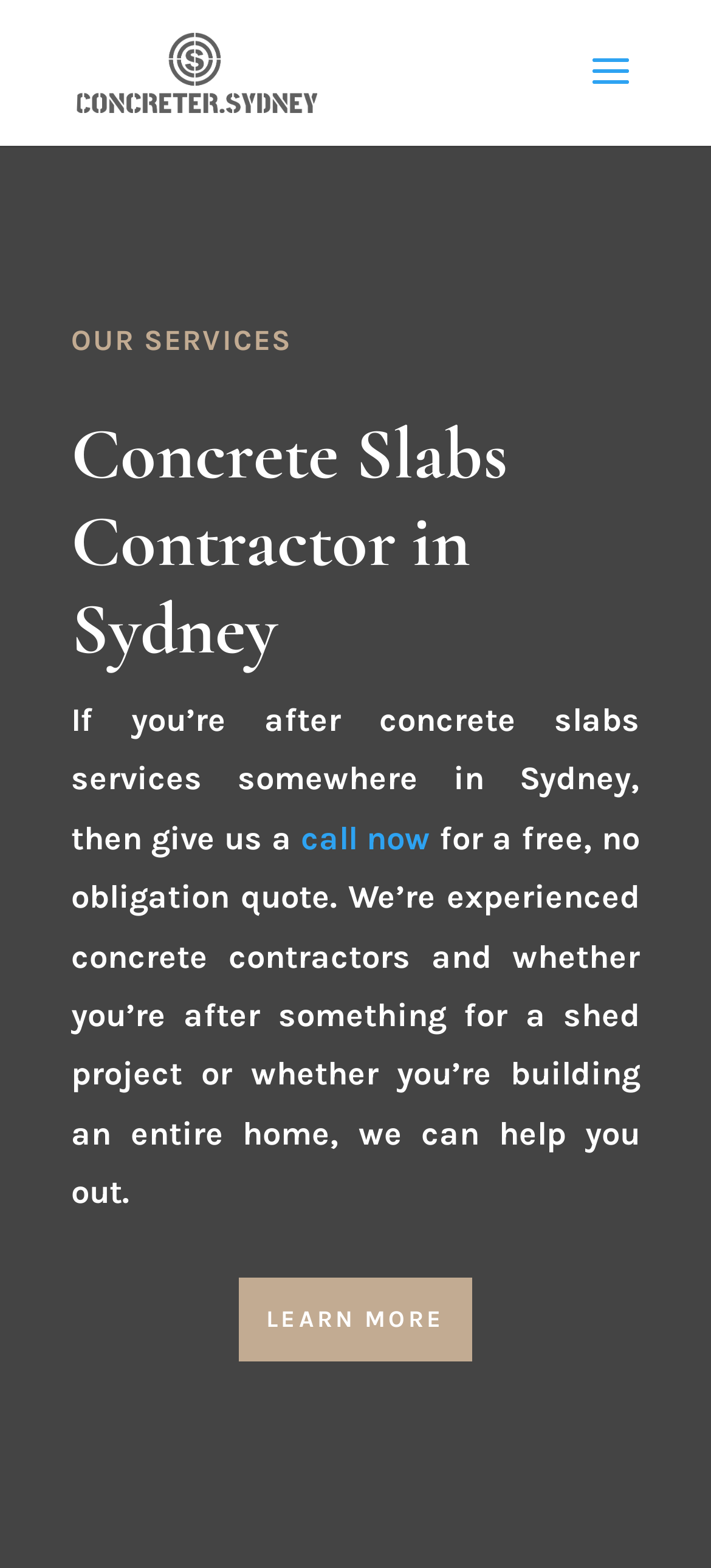What is the profession of the team mentioned?
Please answer using one word or phrase, based on the screenshot.

concrete contractors